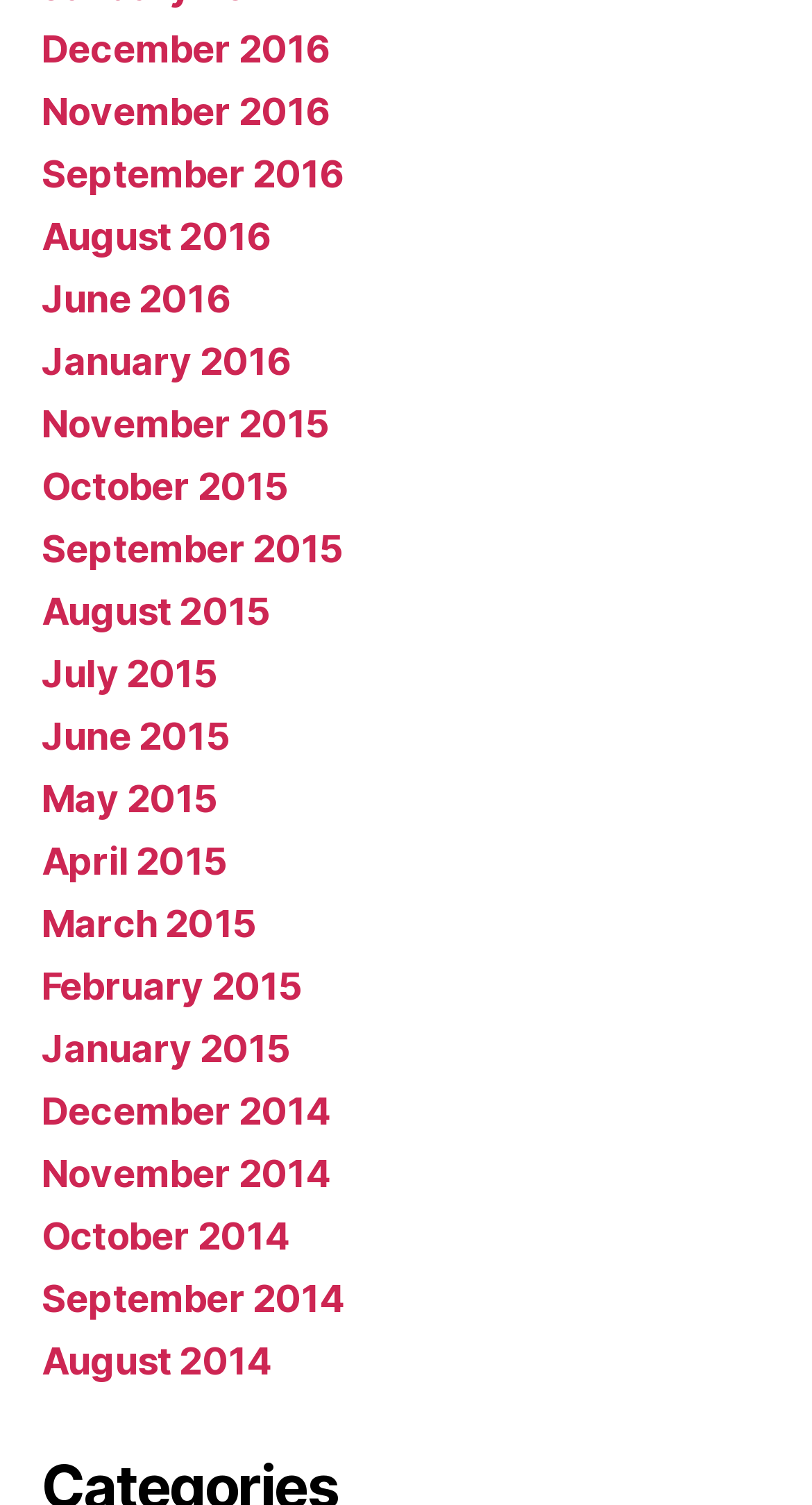Determine the bounding box coordinates of the clickable region to execute the instruction: "view January 2015". The coordinates should be four float numbers between 0 and 1, denoted as [left, top, right, bottom].

[0.051, 0.682, 0.358, 0.711]